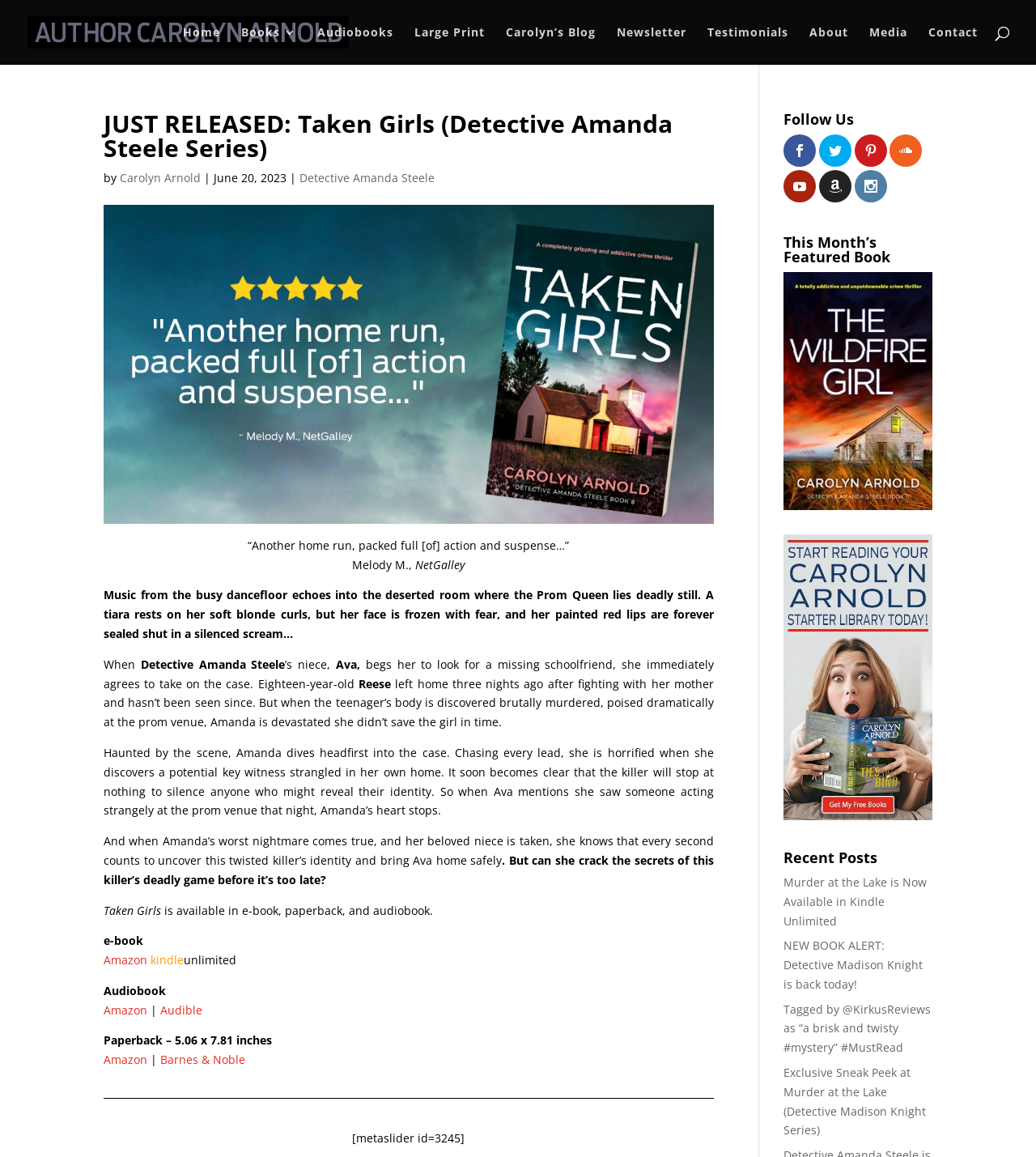Could you provide the bounding box coordinates for the portion of the screen to click to complete this instruction: "Buy the book on Amazon"?

[0.1, 0.823, 0.142, 0.836]